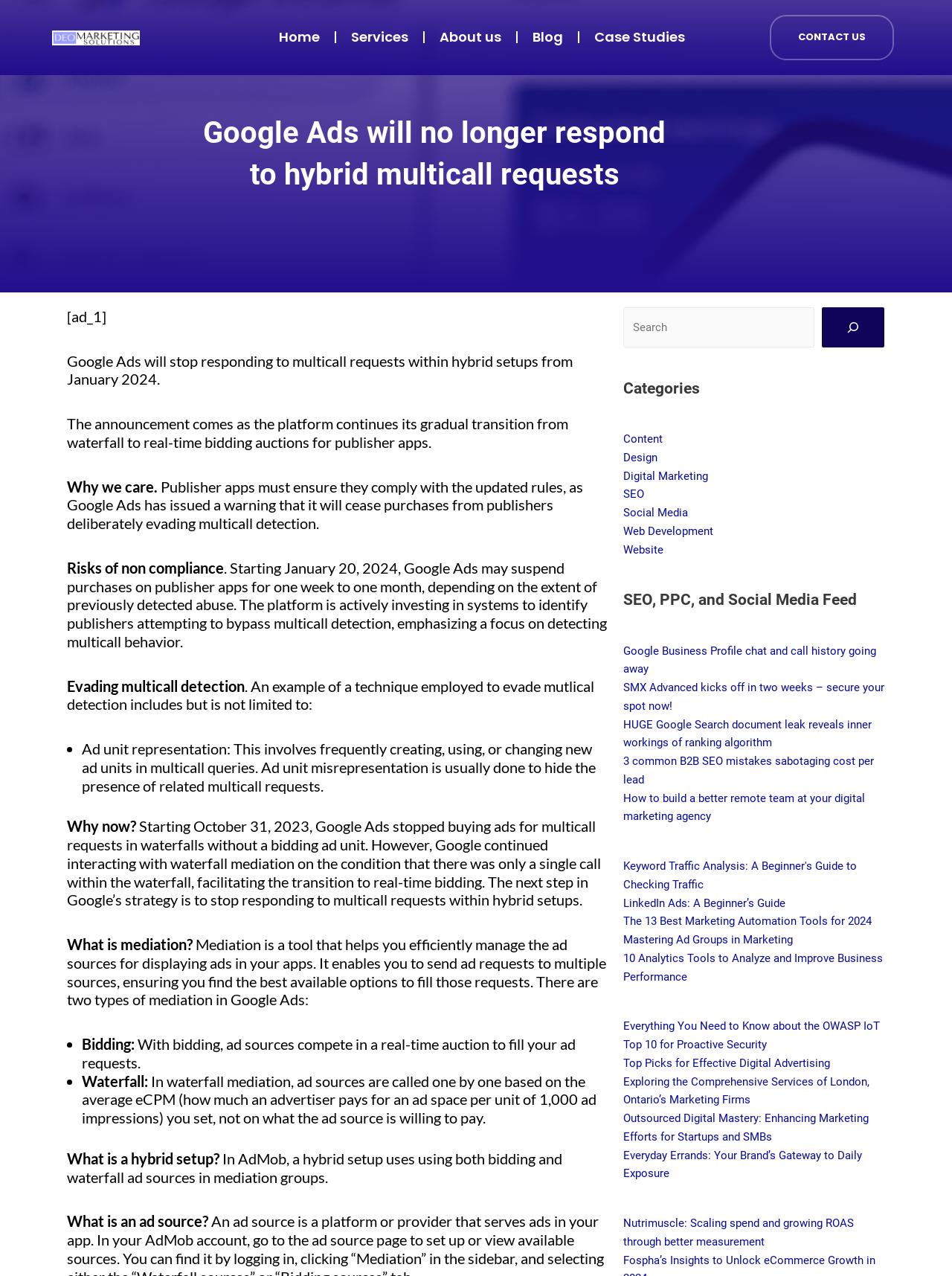What is a hybrid setup in AdMob?
Provide a fully detailed and comprehensive answer to the question.

The definition of a hybrid setup is obtained from the text 'In AdMob, a hybrid setup uses using both bidding and waterfall ad sources in mediation groups.' which is located at the bottom of the webpage.